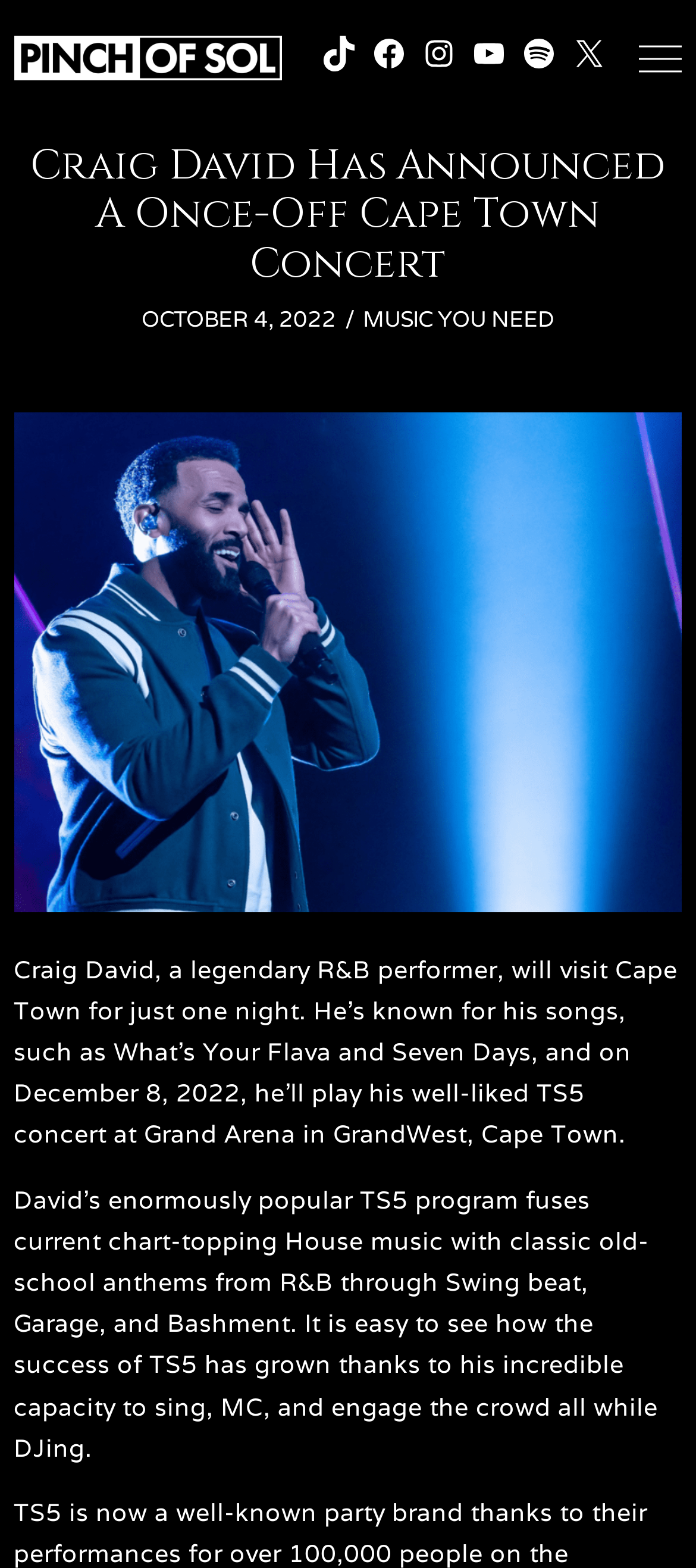Provide an in-depth caption for the elements present on the webpage.

The webpage is about Craig David's upcoming concert in Cape Town. At the top left corner, there is a logo link, accompanied by an image of the logo. On the top right corner, there are several social media links, including TikTok, Facebook, Instagram, YouTube, Spotify, and a close button. 

Below the social media links, there is a heading that reads "Craig David Has Announced A Once-Off Cape Town Concert". Underneath the heading, there is a "POSTED ON" label, followed by two timestamps, one indicating October 4, 2022, and the other indicating January 19, 2024. 

To the right of the timestamps, there is a link labeled "MUSIC YOU NEED". Below this link, there is a large figure that spans almost the entire width of the page. 

The main content of the webpage is divided into two paragraphs. The first paragraph describes Craig David's upcoming concert, mentioning that he will visit Cape Town for one night and perform his popular TS5 concert at Grand Arena in GrandWest, Cape Town. The second paragraph provides more details about the TS5 program, explaining that it combines current chart-topping House music with classic old-school anthems from R&B through Swing beat, Garage, and Bashment.